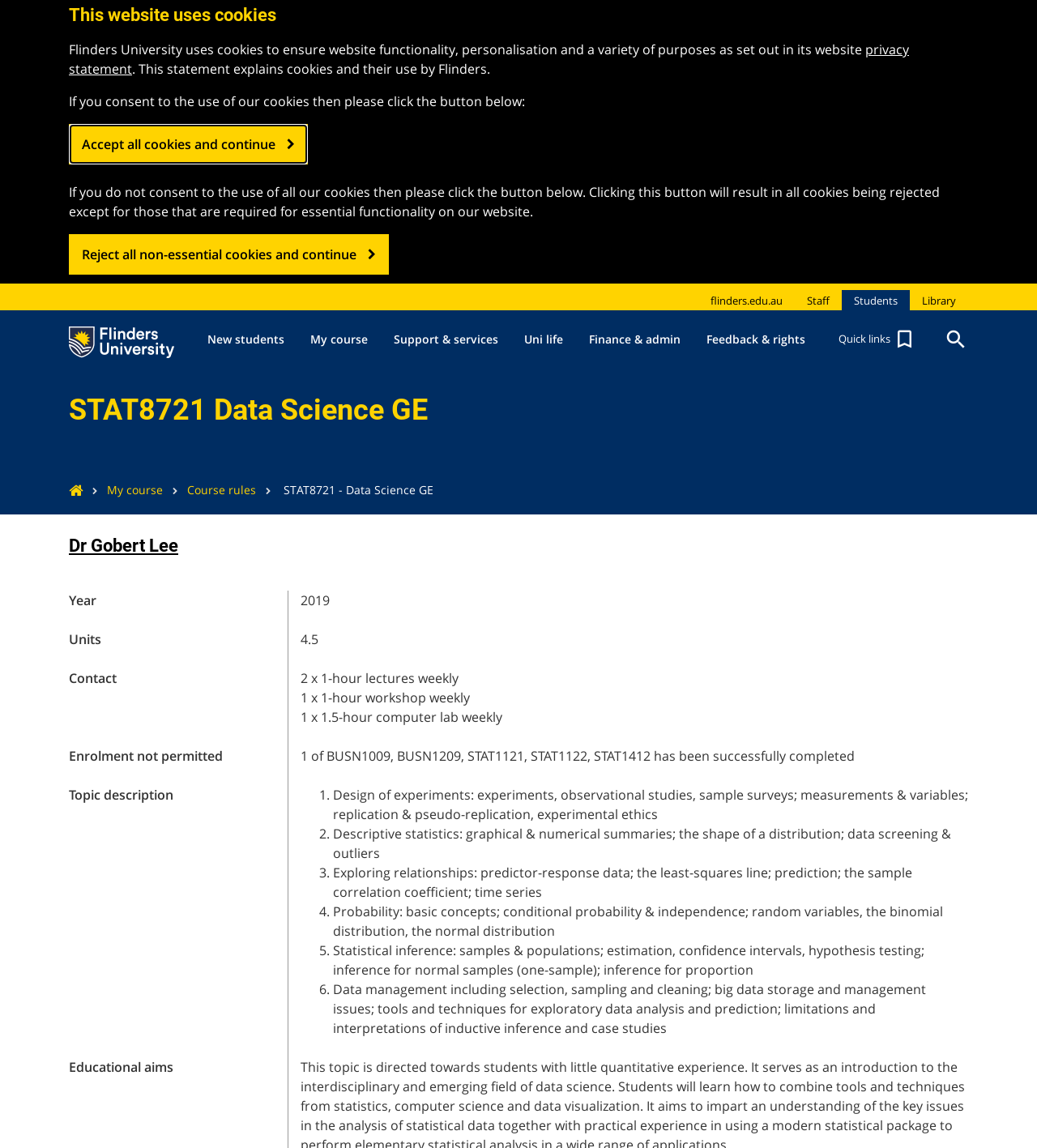Show me the bounding box coordinates of the clickable region to achieve the task as per the instruction: "View My course".

[0.287, 0.271, 0.367, 0.32]